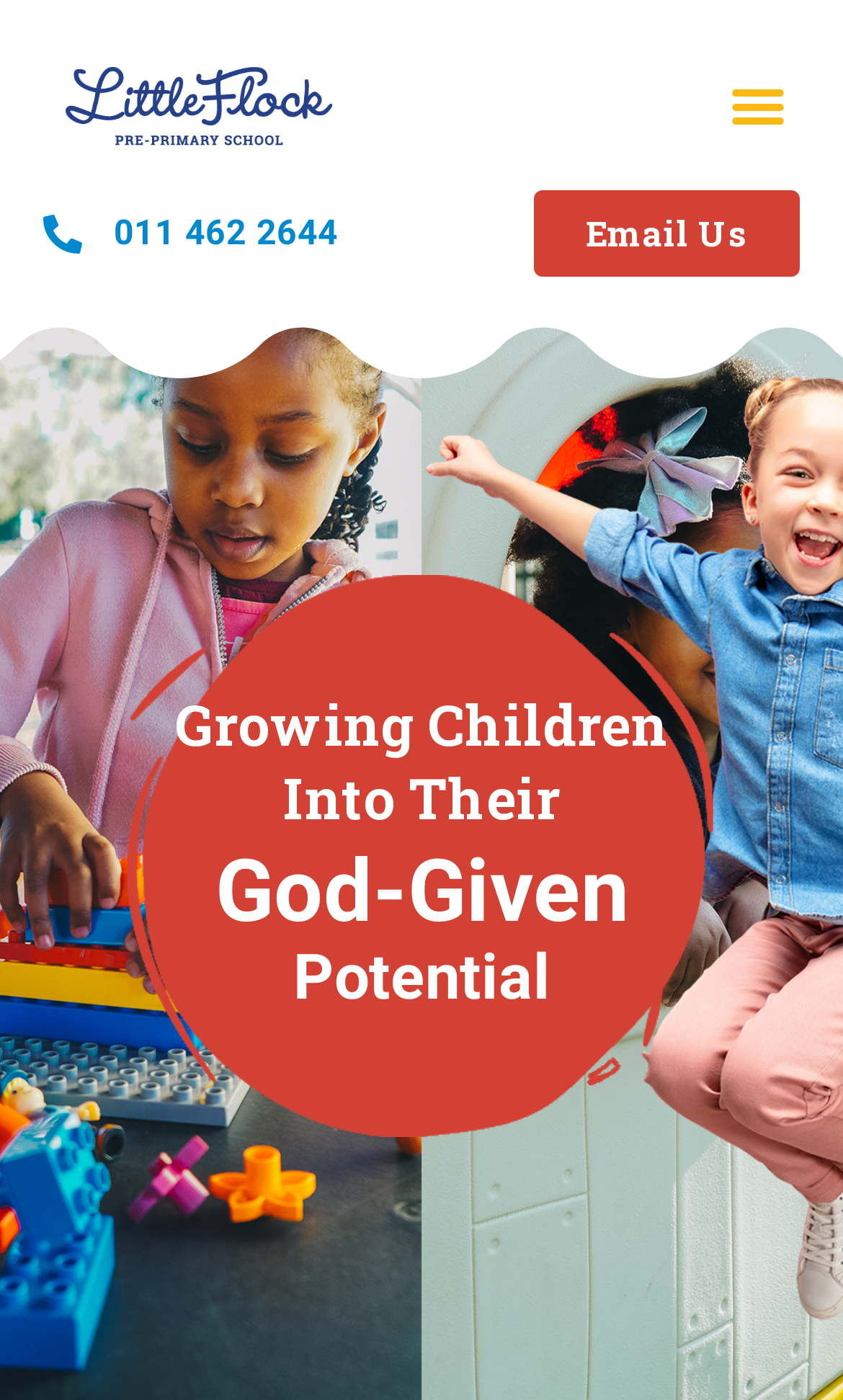Generate a detailed explanation of the webpage's features and information.

The webpage is about Little Flock Preprimary School, with a focus on its "About" section. At the top left, there is a link with no descriptive text. Next to it, on the top right, is a "Menu Toggle" button that is currently not expanded. 

Below the top section, there are two contact links: "011 462 2644" on the left and "Email Us" on the right. 

The main content of the page is divided into three headings, stacked vertically and centered on the page. The first heading reads "Growing Children Into Their", the second heading is "God-Given", and the third heading is "Potential". These headings seem to be describing the school's mission or values.